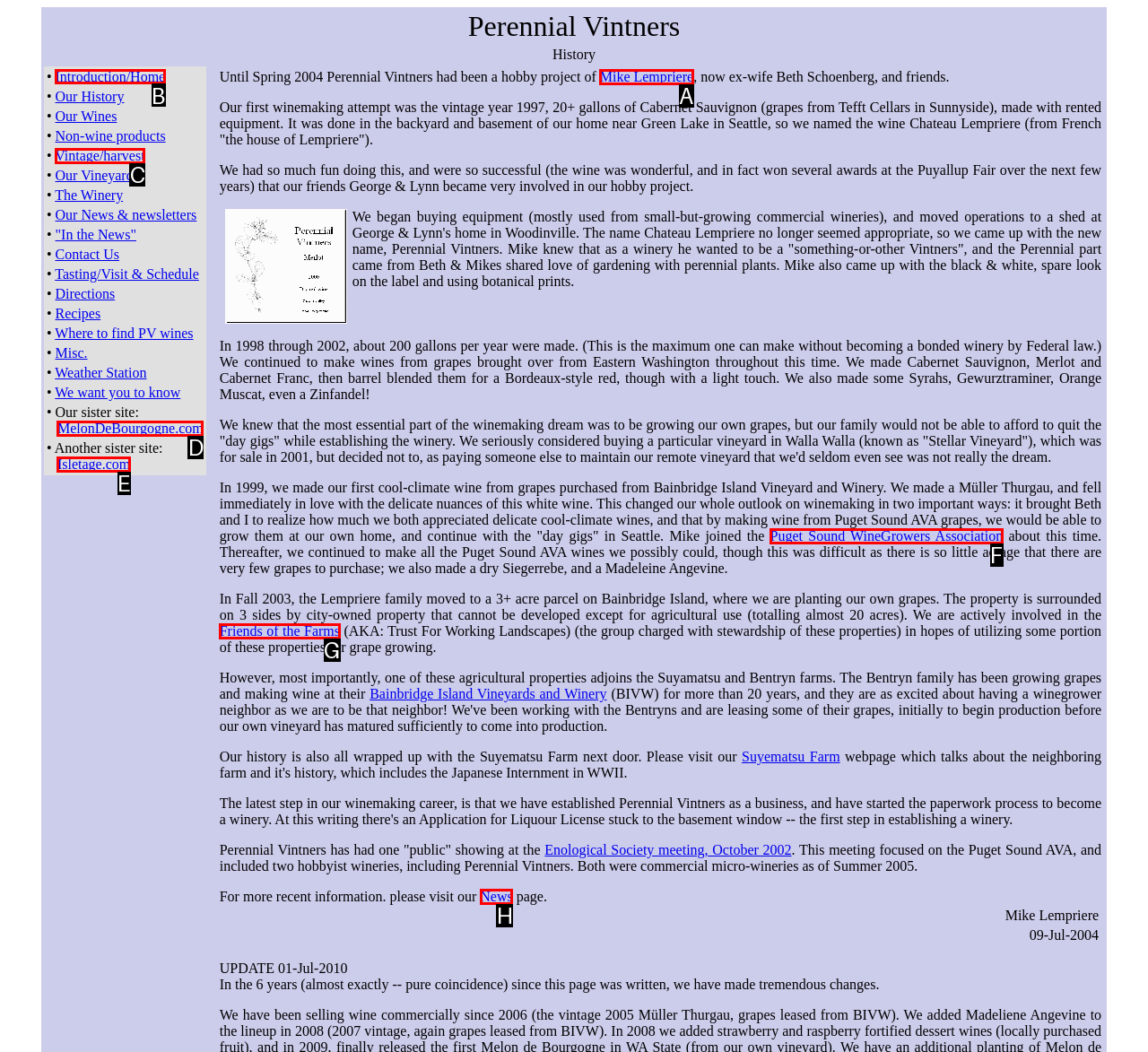Determine which HTML element to click to execute the following task: Click Introduction/Home Answer with the letter of the selected option.

B